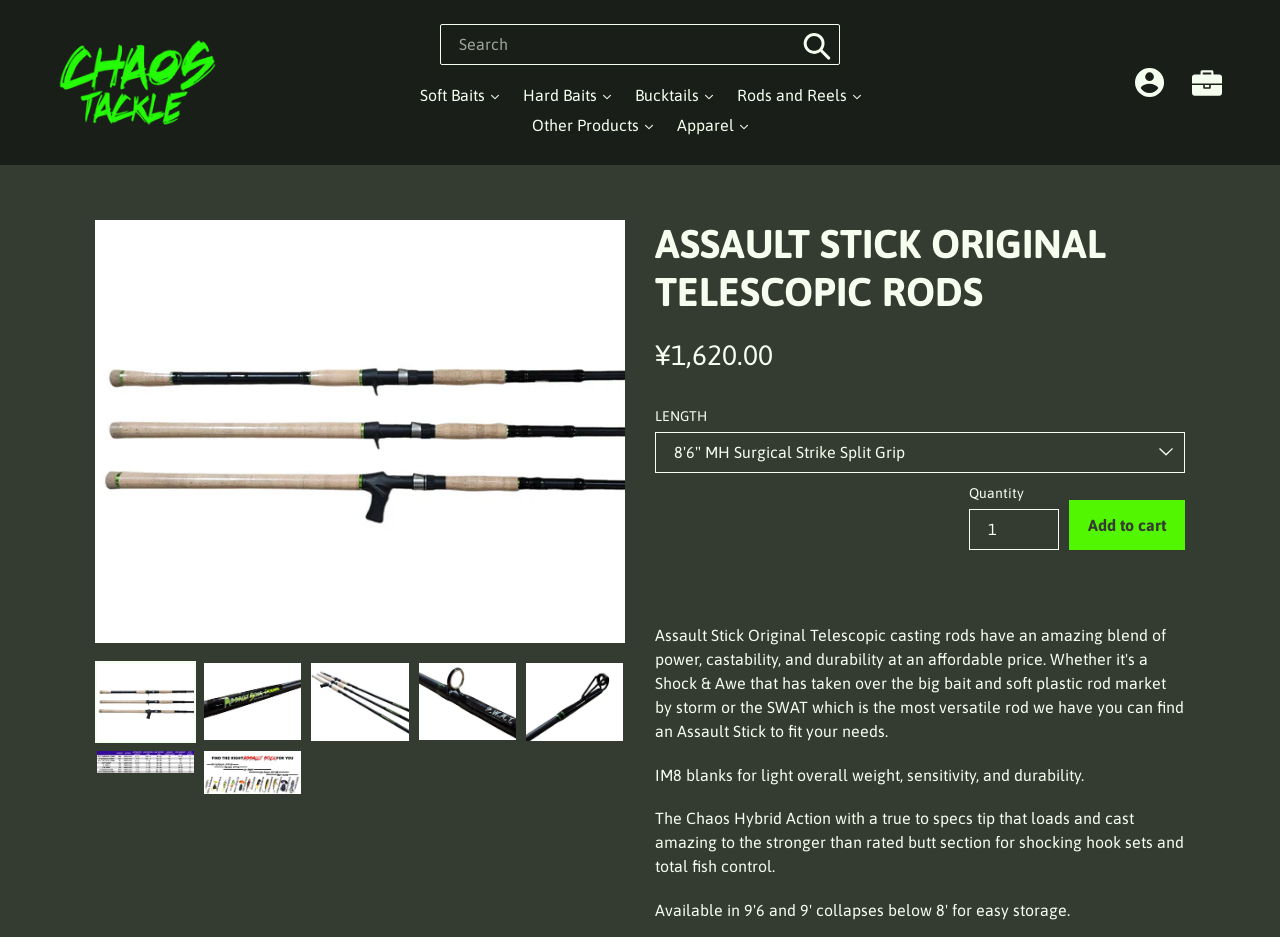Please identify the bounding box coordinates of the clickable element to fulfill the following instruction: "Add the rod to your cart". The coordinates should be four float numbers between 0 and 1, i.e., [left, top, right, bottom].

[0.835, 0.533, 0.926, 0.587]